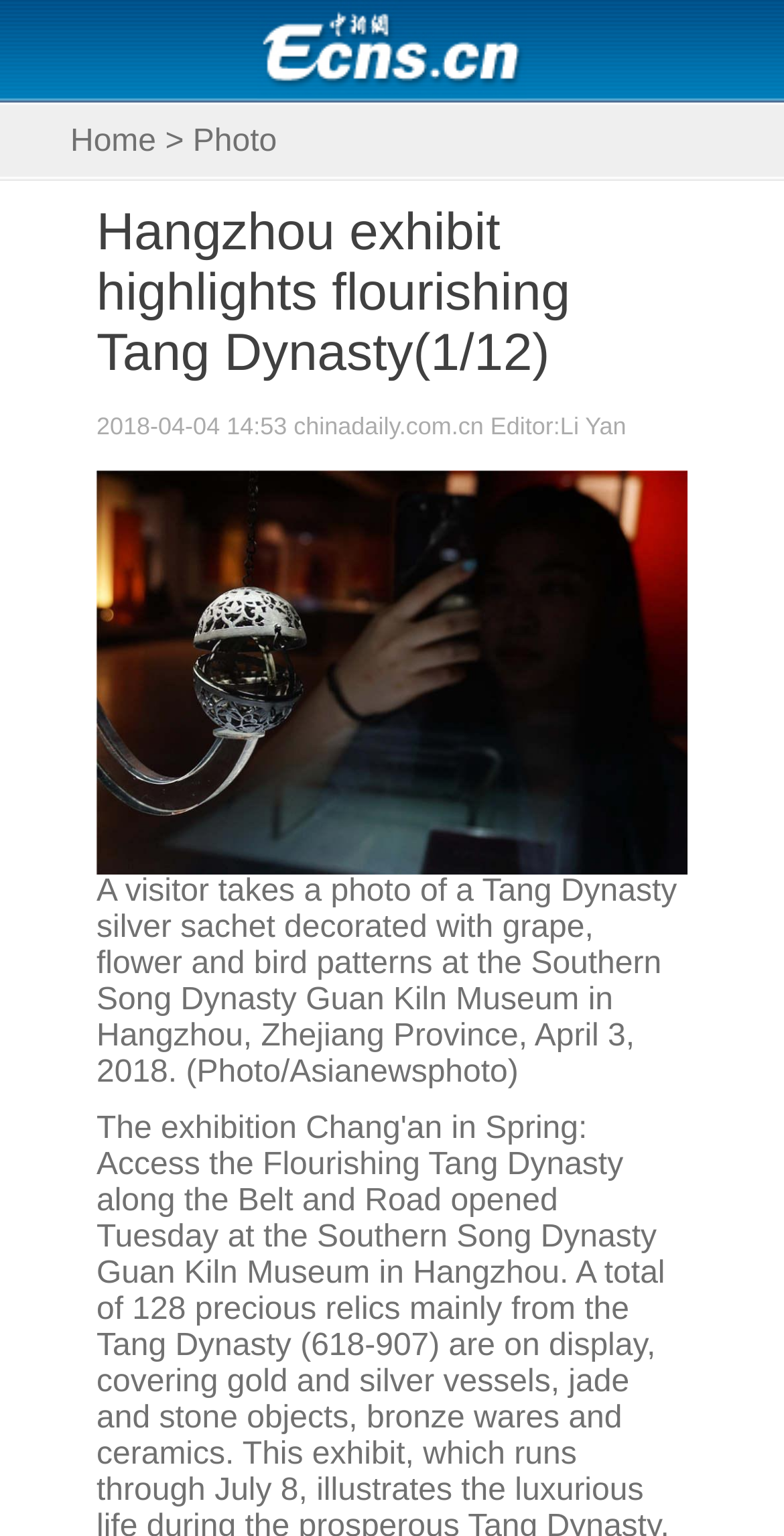Provide the bounding box coordinates for the UI element that is described by this text: "Photo". The coordinates should be in the form of four float numbers between 0 and 1: [left, top, right, bottom].

[0.246, 0.081, 0.353, 0.103]